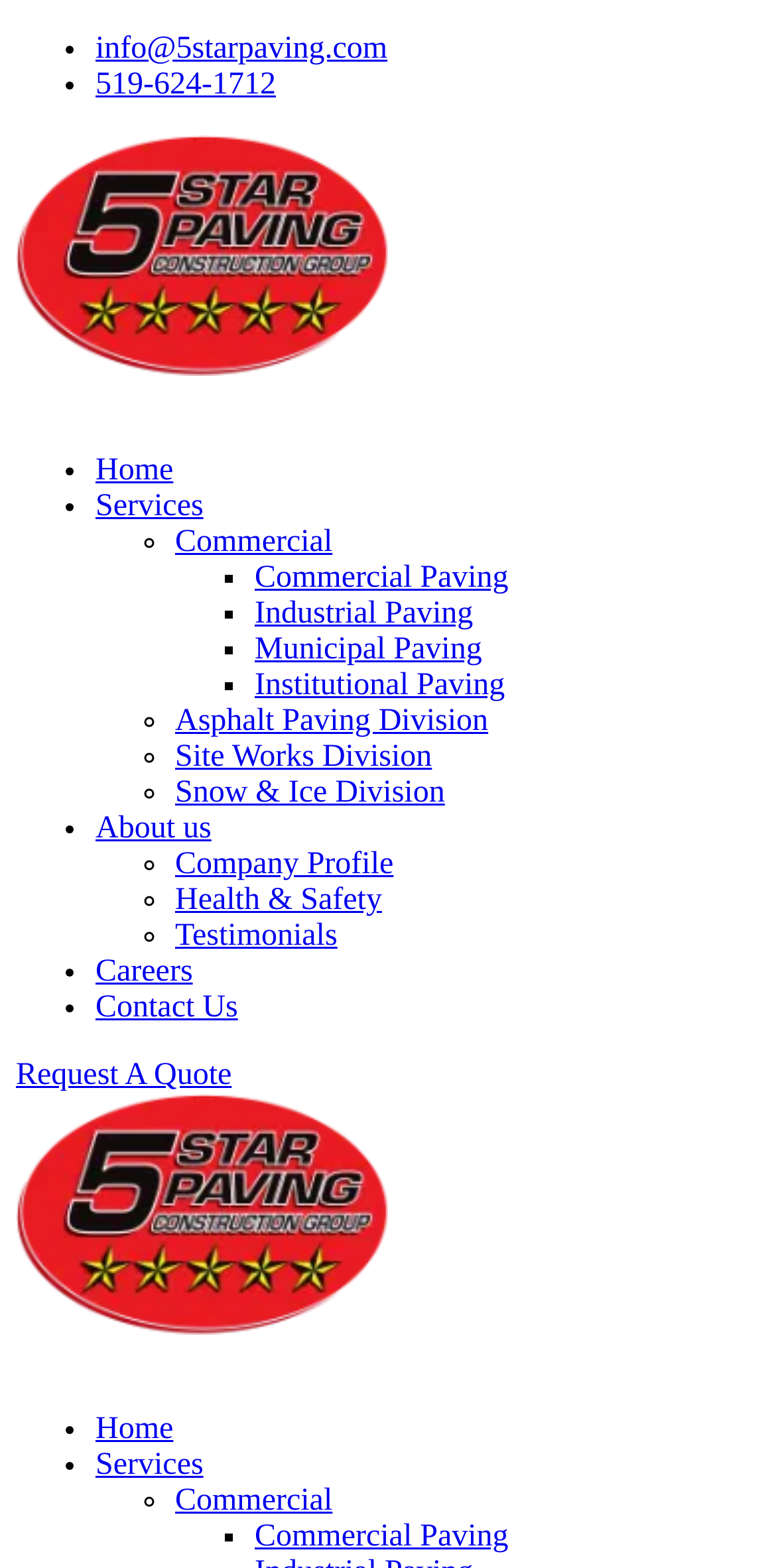Respond with a single word or phrase for the following question: 
What is the name of the image at the top of the page?

logo